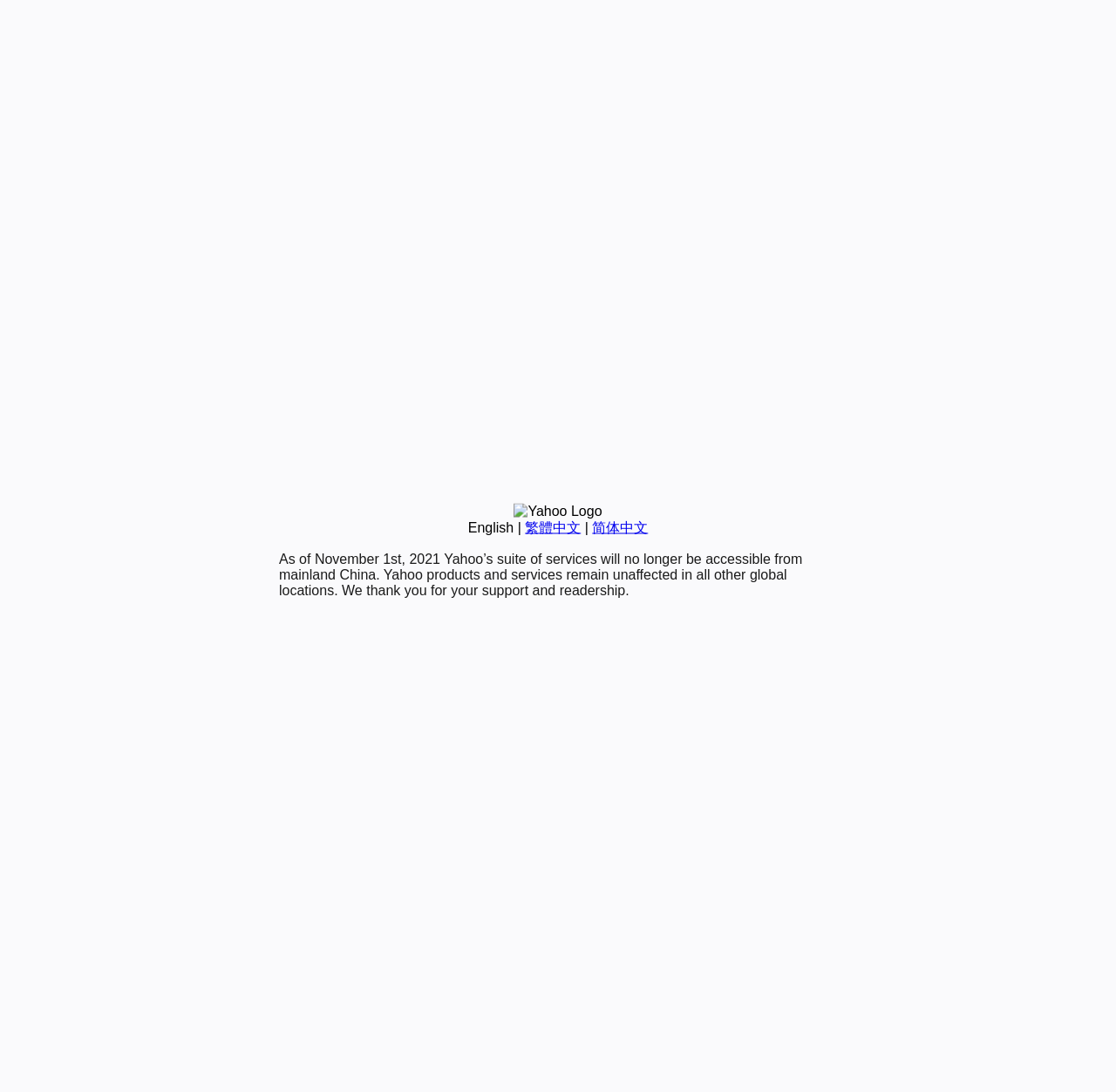Identify the bounding box of the UI element that matches this description: "繁體中文".

[0.47, 0.476, 0.52, 0.49]